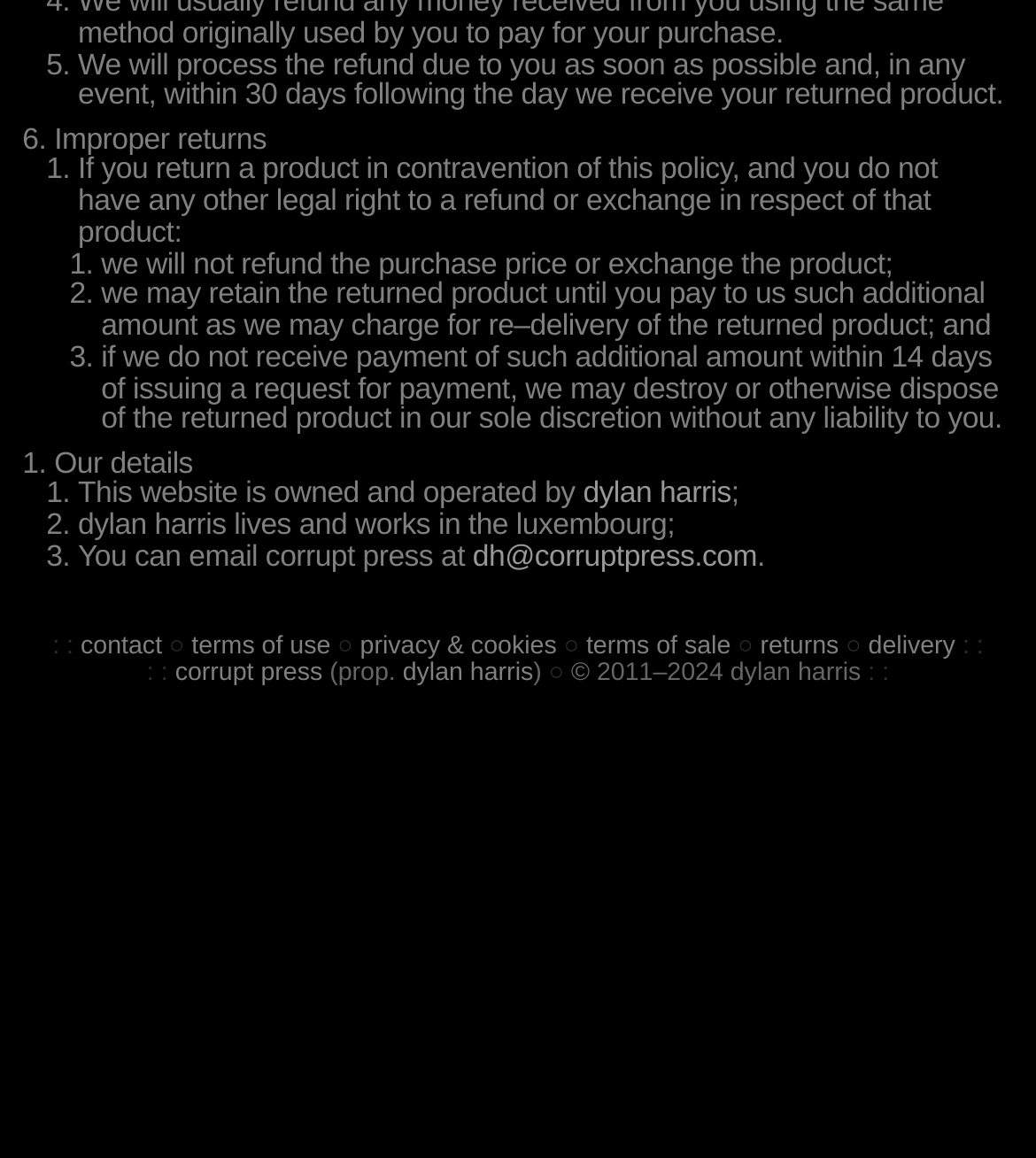Can you specify the bounding box coordinates of the area that needs to be clicked to fulfill the following instruction: "email corrupt press at"?

[0.456, 0.468, 0.731, 0.495]